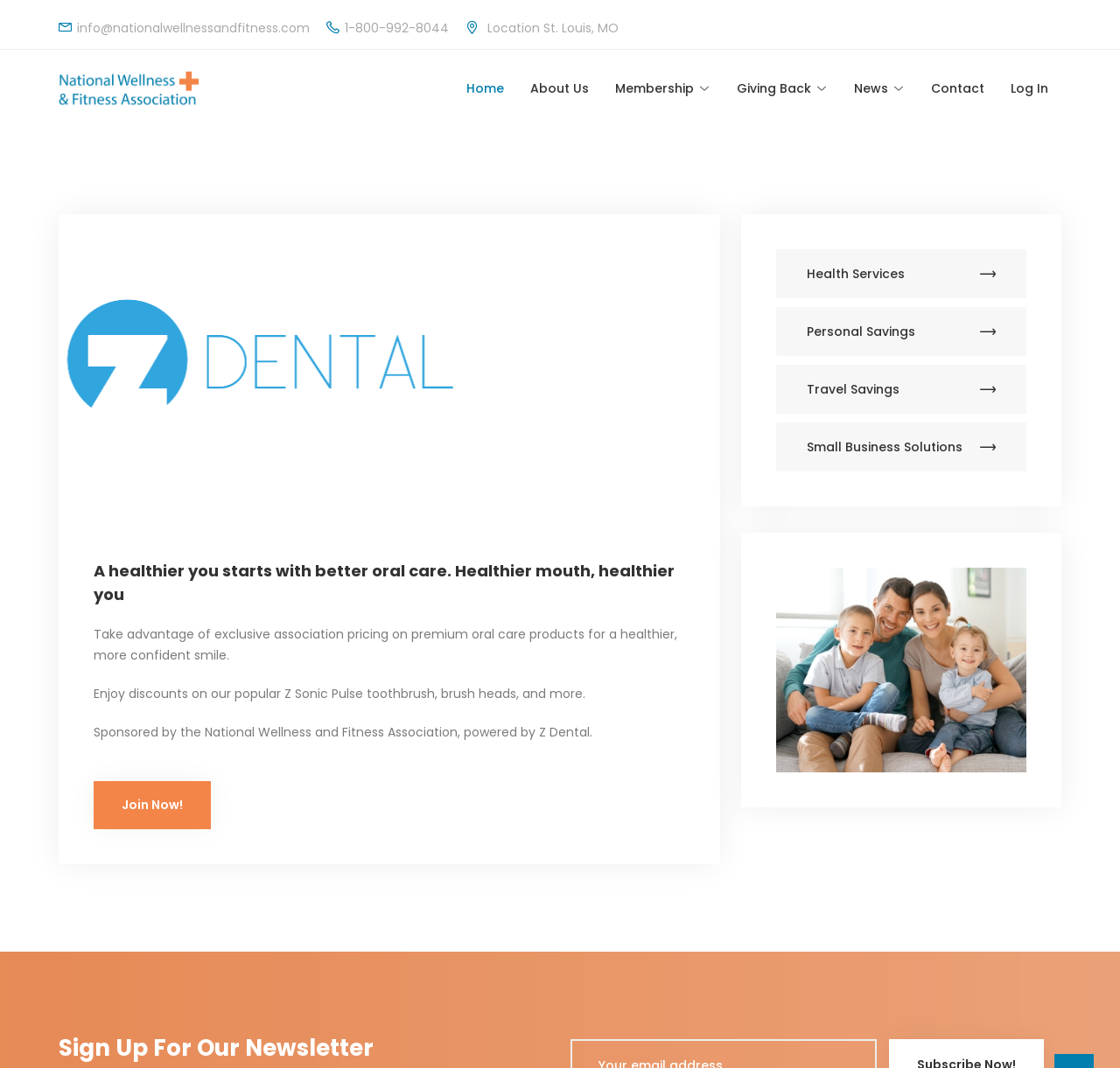What is the location mentioned on the webpage?
Provide a fully detailed and comprehensive answer to the question.

The location 'St. Louis, MO' is mentioned on the webpage, which can be found in the StaticText element with the text 'Location St. Louis, MO' at the top of the page.